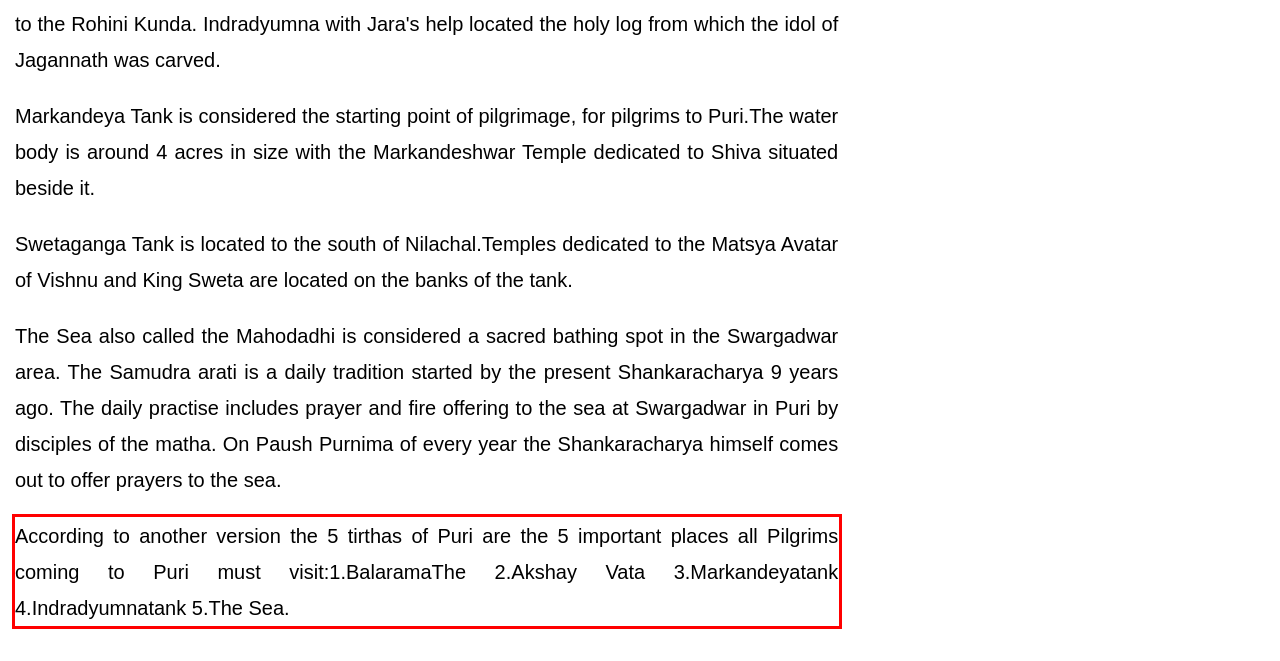View the screenshot of the webpage and identify the UI element surrounded by a red bounding box. Extract the text contained within this red bounding box.

According to another version the 5 tirthas of Puri are the 5 important places all Pilgrims coming to Puri must visit:1.BalaramaThe 2.Akshay Vata 3.Markandeyatank 4.Indradyumnatank 5.The Sea.